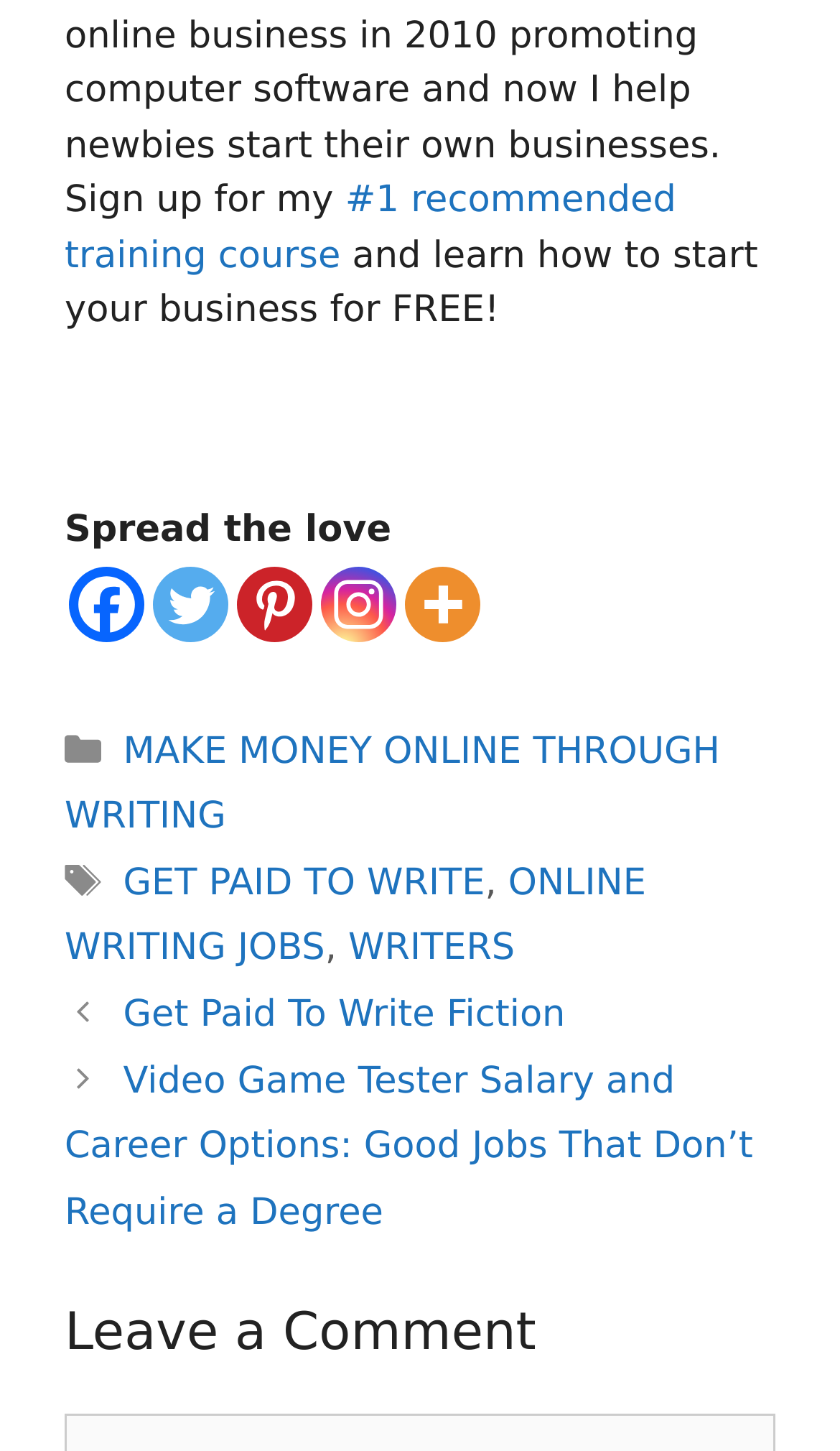Identify the bounding box coordinates of the specific part of the webpage to click to complete this instruction: "Share on Facebook".

[0.082, 0.39, 0.172, 0.442]